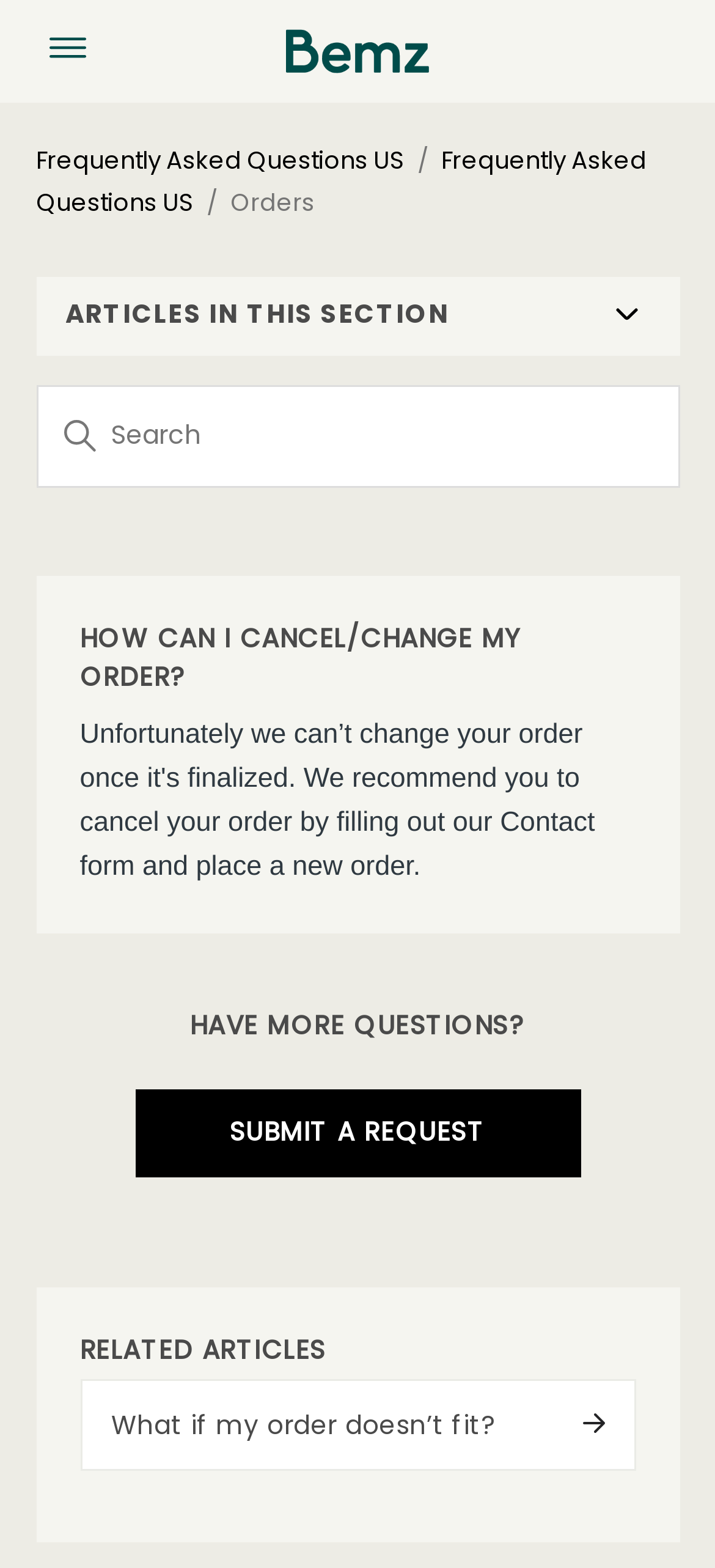Provide the bounding box coordinates of the area you need to click to execute the following instruction: "search for something".

[0.05, 0.245, 0.95, 0.311]